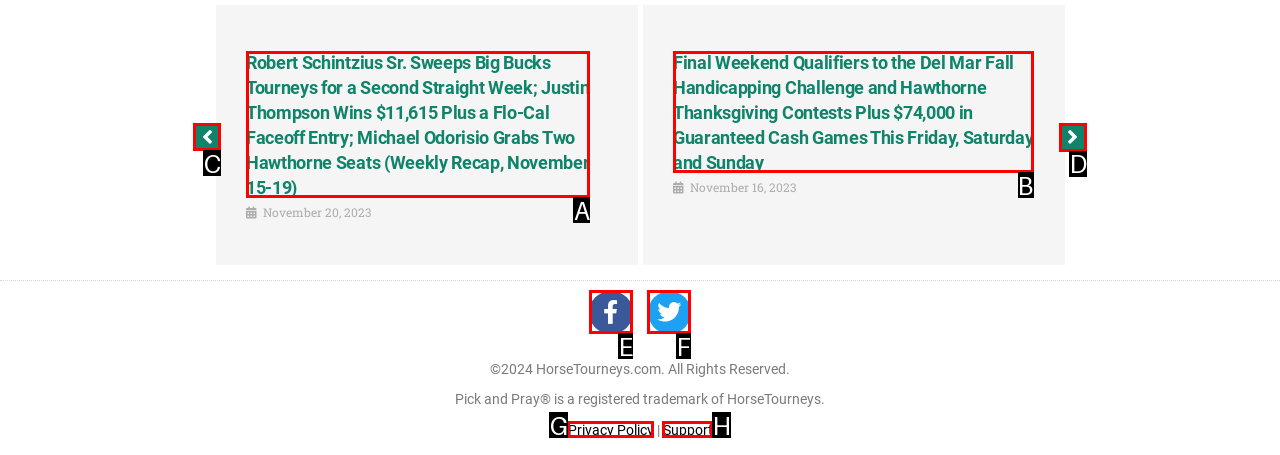Identify the correct UI element to click to achieve the task: Go to the next page.
Answer with the letter of the appropriate option from the choices given.

D